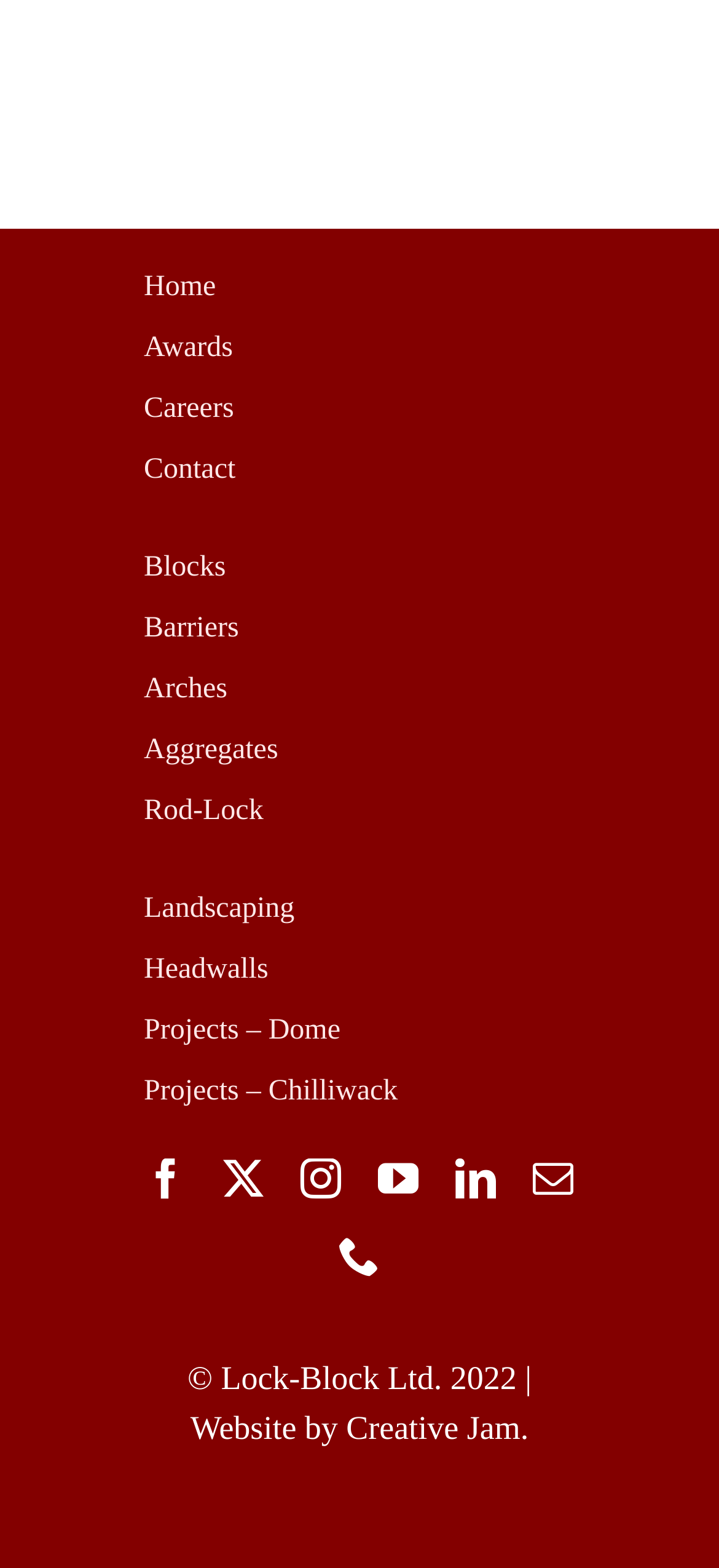Please answer the following question as detailed as possible based on the image: 
What is the company name mentioned in the footer?

I looked at the footer of the webpage and found the company name 'Lock-Block Ltd.' mentioned, along with the copyright year and a note about the website being created by Creative Jam.